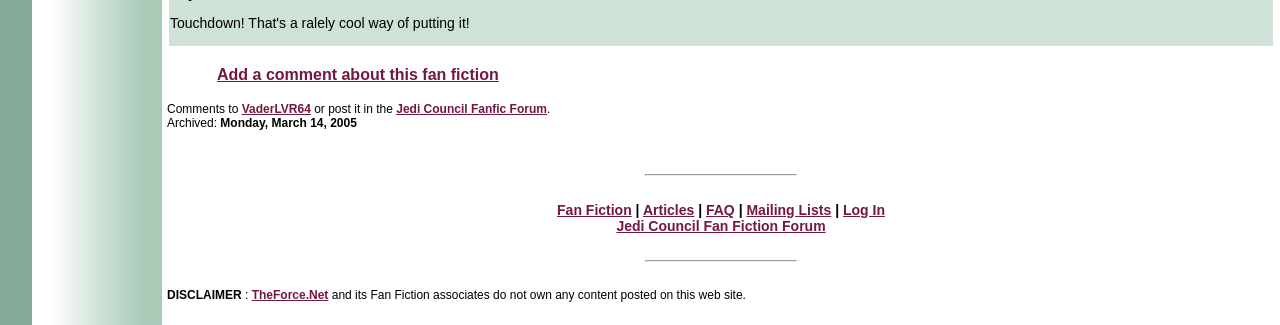Please determine the bounding box coordinates of the element to click in order to execute the following instruction: "View the disclaimer". The coordinates should be four float numbers between 0 and 1, specified as [left, top, right, bottom].

[0.13, 0.886, 0.189, 0.929]